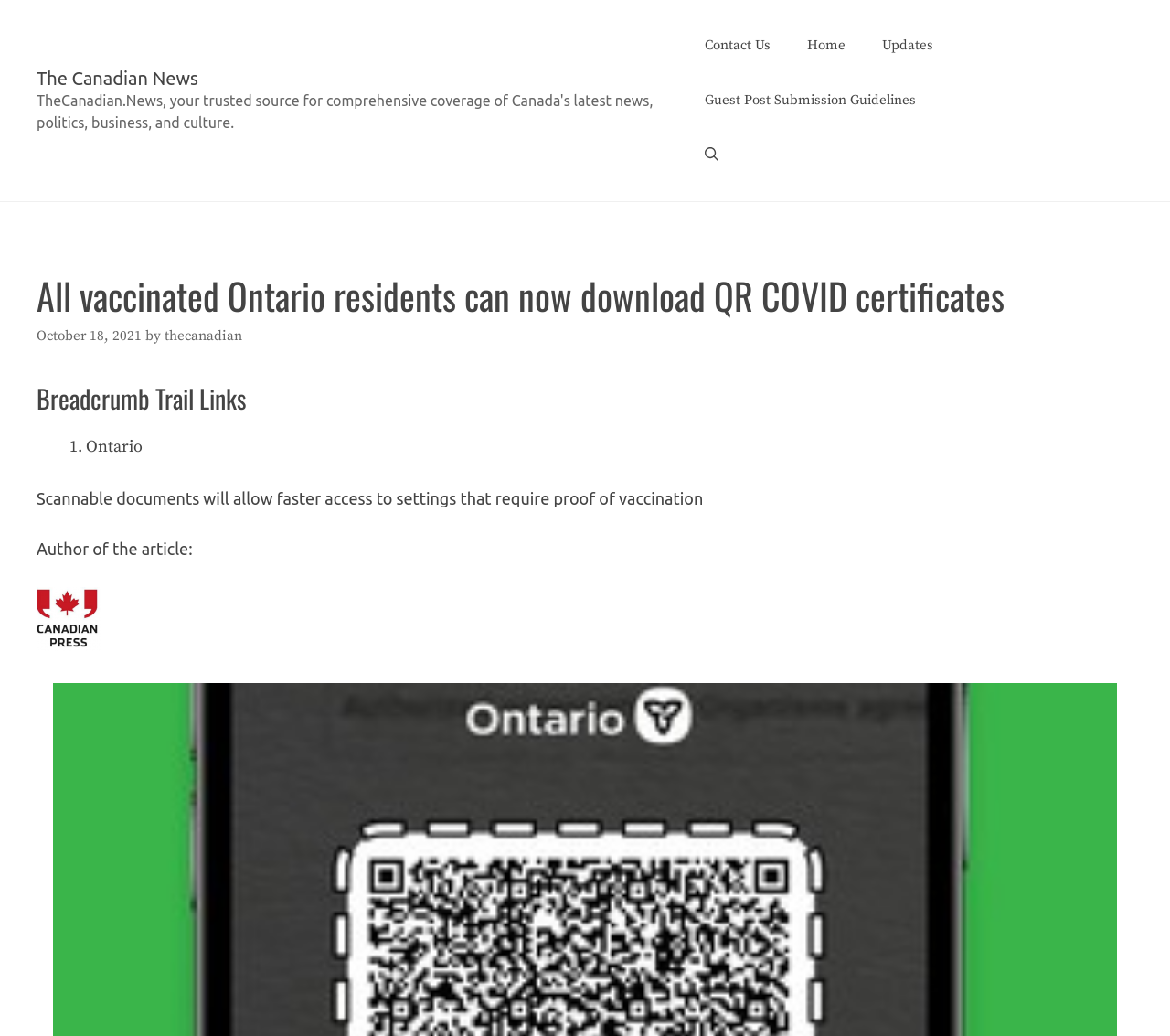Please determine the bounding box coordinates for the UI element described here. Use the format (top-left x, top-left y, bottom-right x, bottom-right y) with values bounded between 0 and 1: Guest Post Submission Guidelines

[0.586, 0.071, 0.798, 0.124]